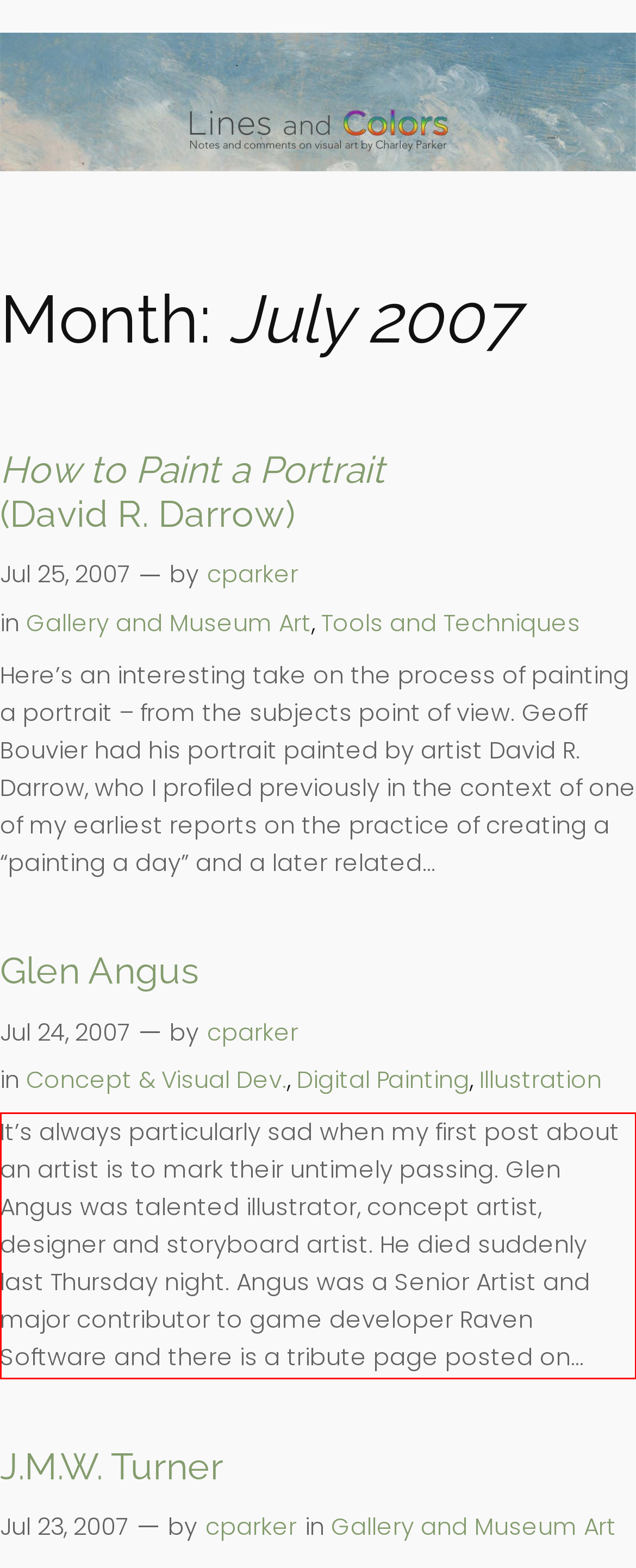You have a screenshot of a webpage with a red bounding box. Identify and extract the text content located inside the red bounding box.

It’s always particularly sad when my first post about an artist is to mark their untimely passing. Glen Angus was talented illustrator, concept artist, designer and storyboard artist. He died suddenly last Thursday night. Angus was a Senior Artist and major contributor to game developer Raven Software and there is a tribute page posted on…